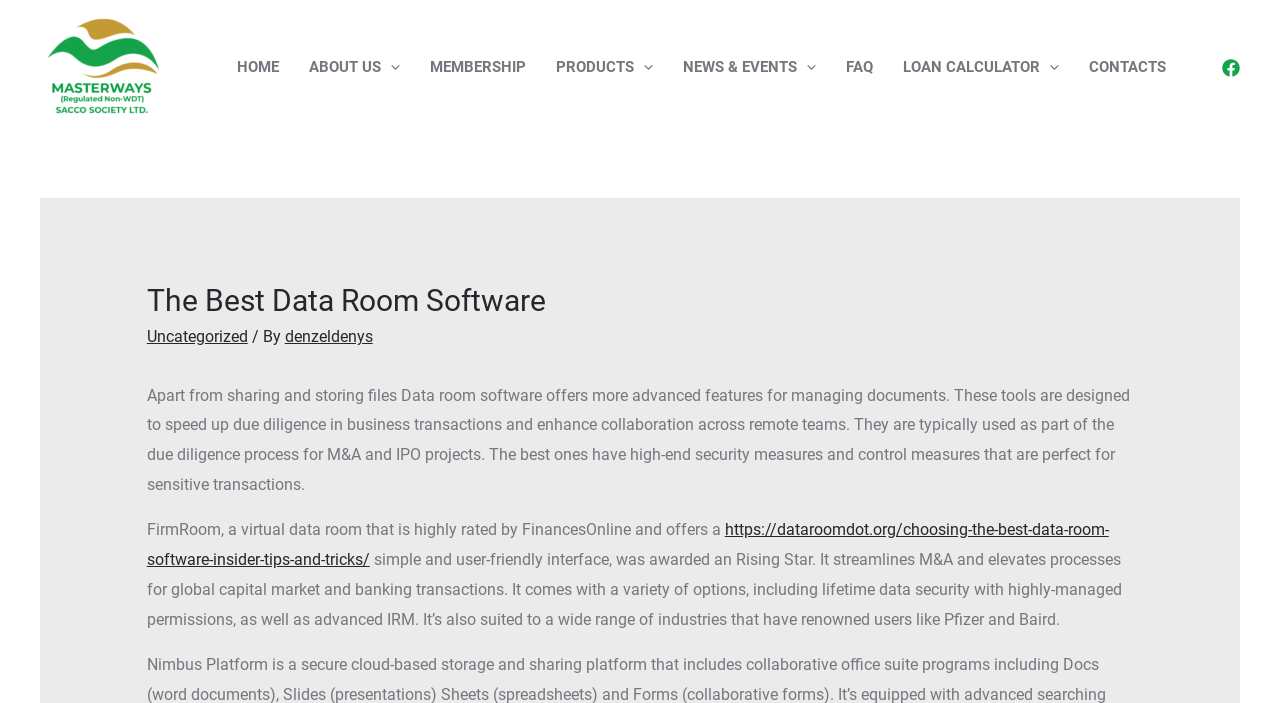What is the name of the author of the article?
Please give a well-detailed answer to the question.

I found the author's name 'denzeldenys' mentioned in the article, along with the category 'Uncategorized'.